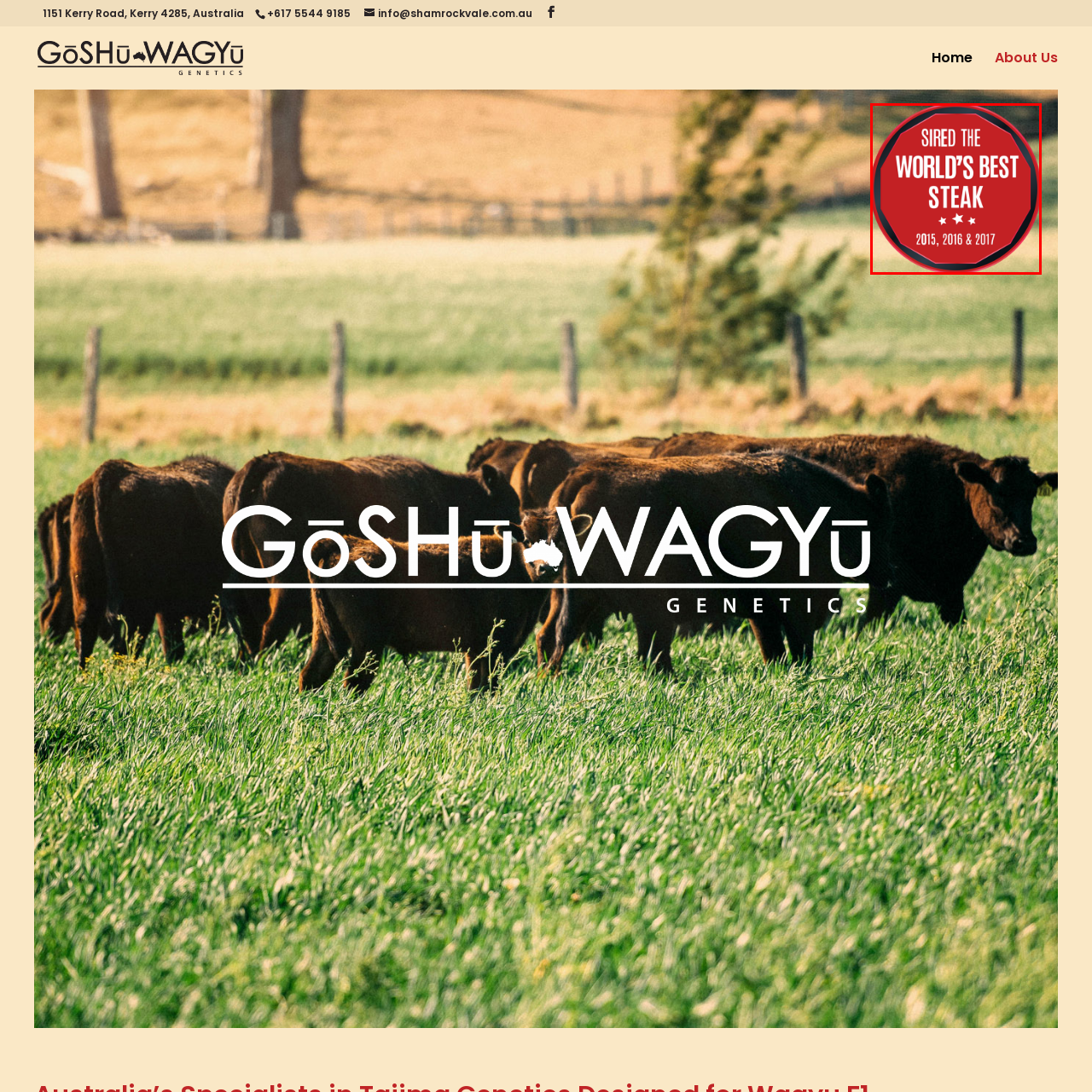What years are mentioned on the badge?
Analyze the image within the red frame and provide a concise answer using only one word or a short phrase.

2015, 2016, 2017